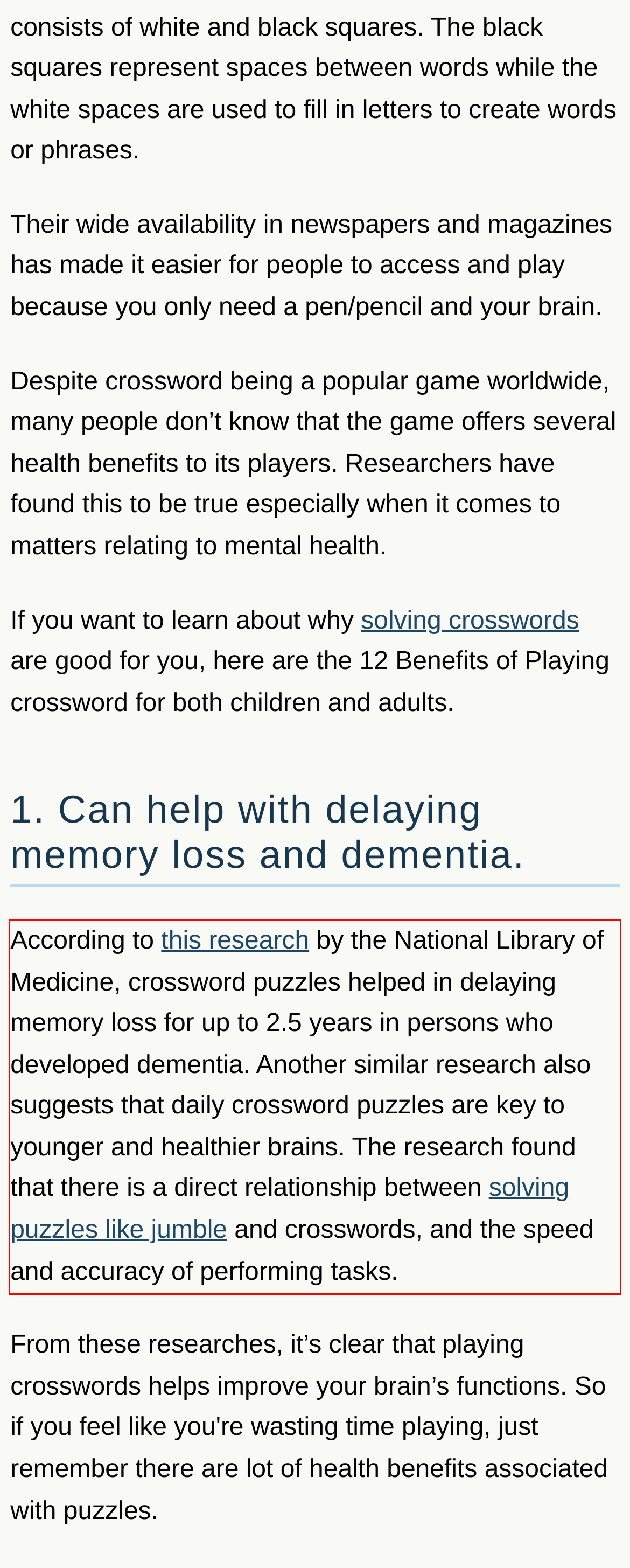You are given a screenshot showing a webpage with a red bounding box. Perform OCR to capture the text within the red bounding box.

According to this research by the National Library of Medicine, crossword puzzles helped in delaying memory loss for up to 2.5 years in persons who developed dementia. Another similar research also suggests that daily crossword puzzles are key to younger and healthier brains. The research found that there is a direct relationship between solving puzzles like jumble and crosswords, and the speed and accuracy of performing tasks.